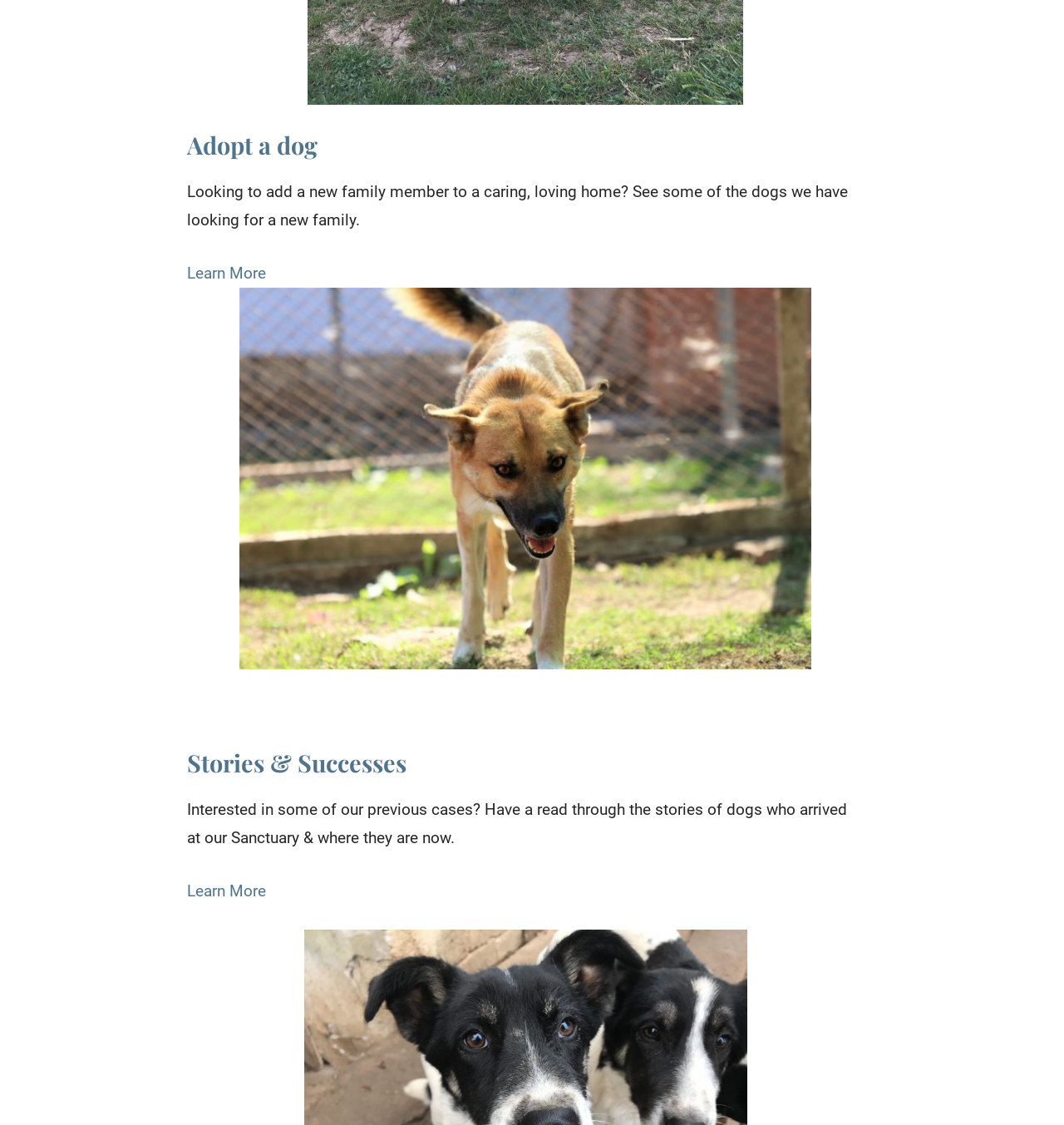Identify the bounding box coordinates for the UI element described as follows: "Adopt a dog". Ensure the coordinates are four float numbers between 0 and 1, formatted as [left, top, right, bottom].

[0.176, 0.115, 0.299, 0.143]